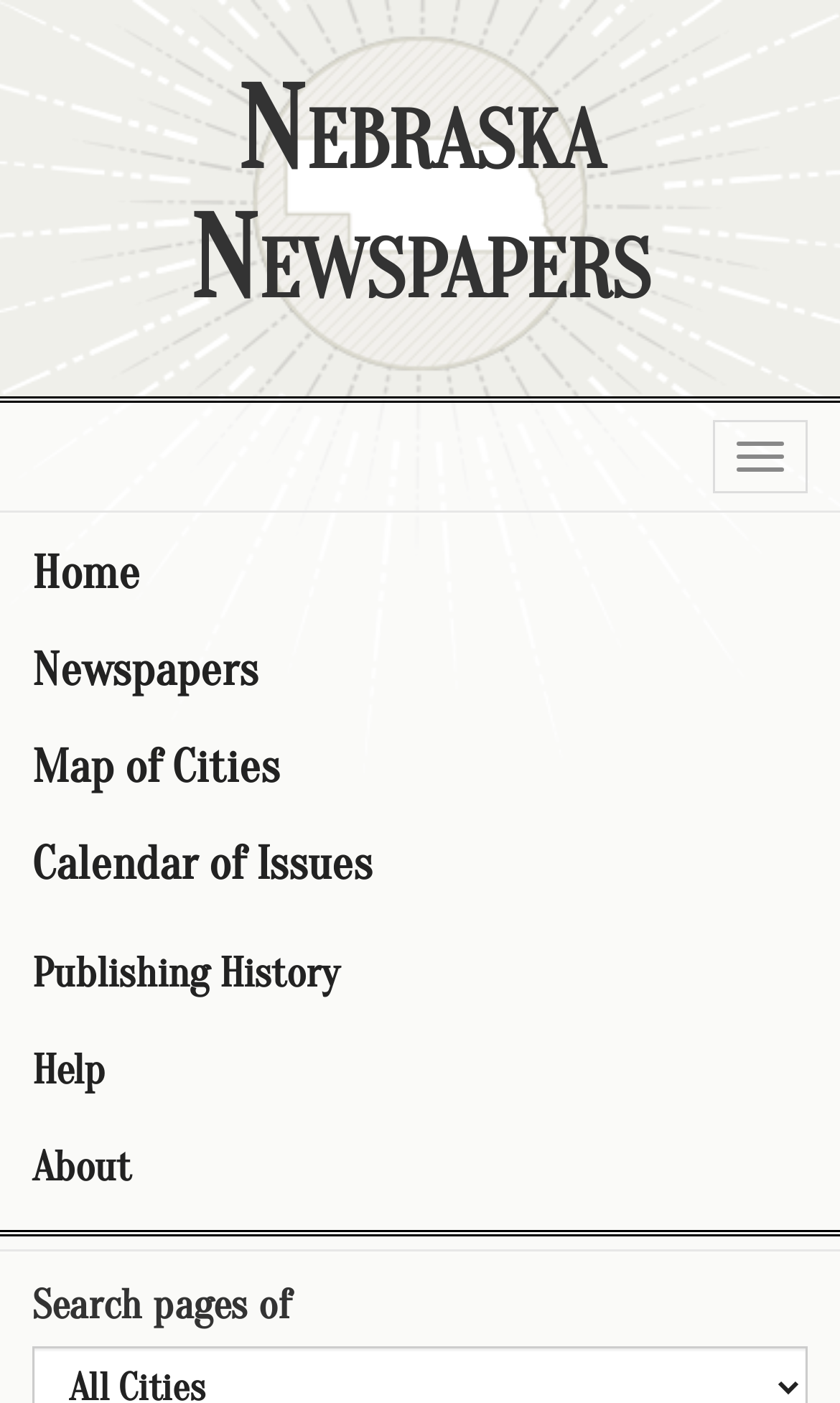Provide a short answer using a single word or phrase for the following question: 
What can be searched on this page?

Pages